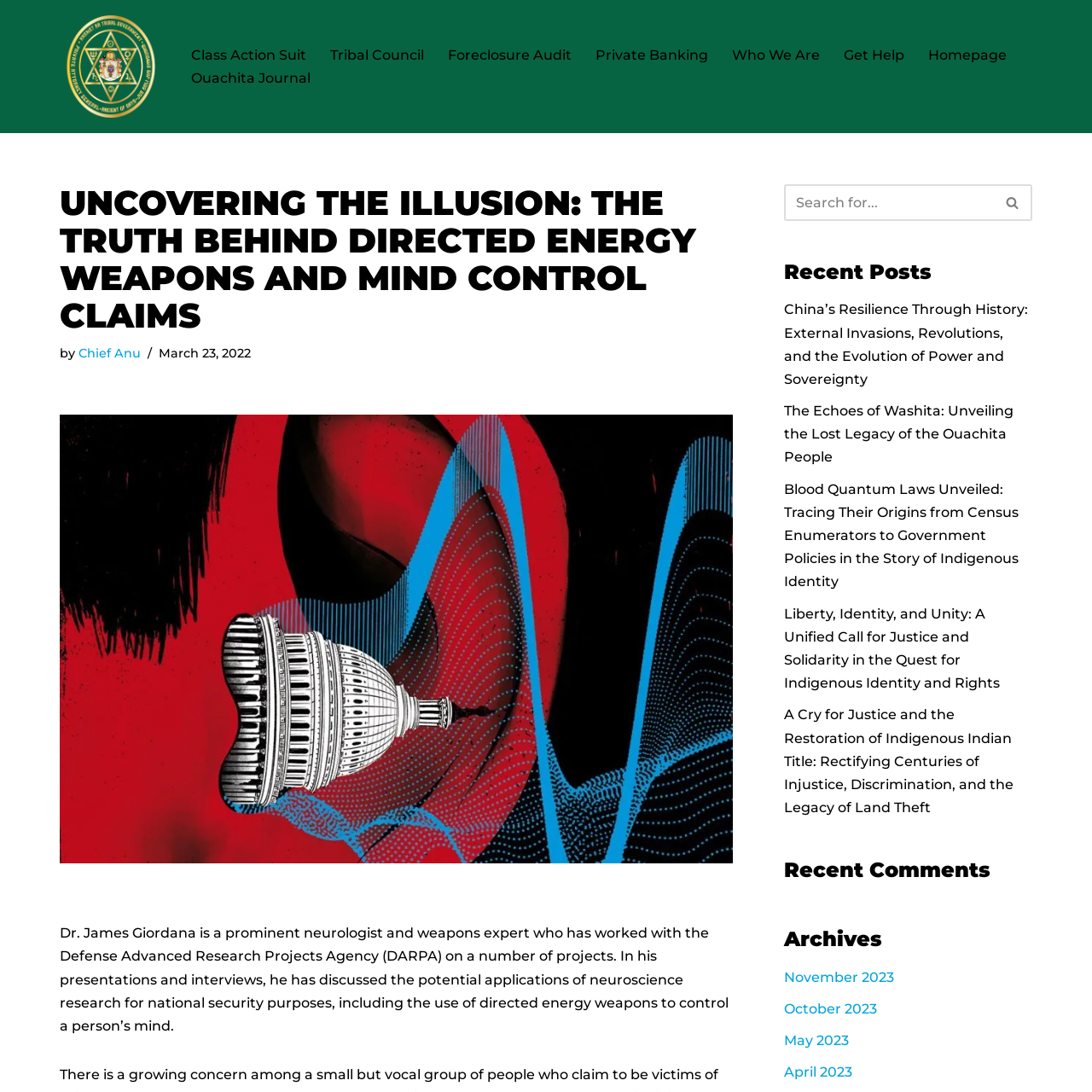Could you find the bounding box coordinates of the clickable area to complete this instruction: "Search for something"?

[0.718, 0.168, 0.945, 0.202]